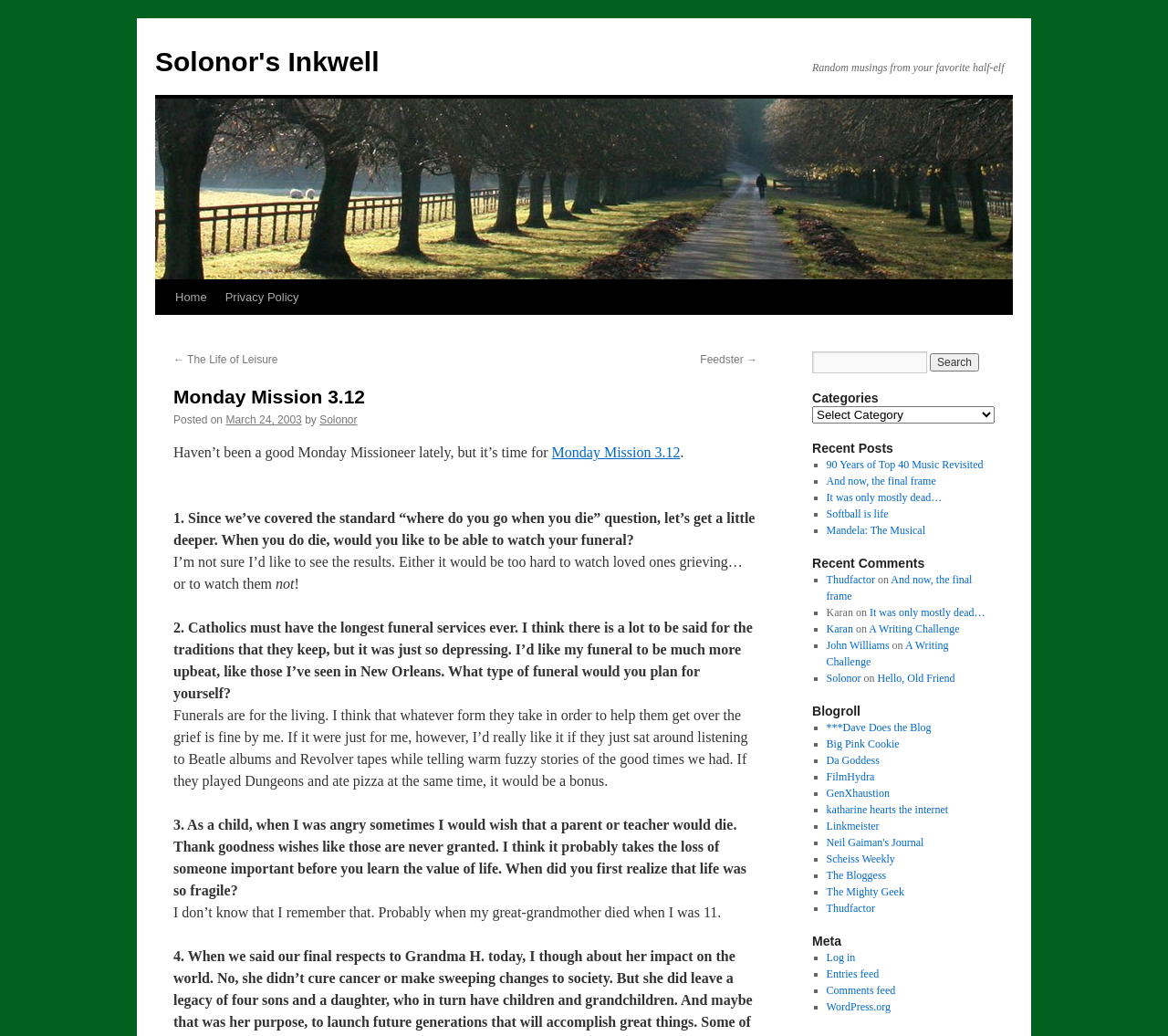Identify the primary heading of the webpage and provide its text.

Monday Mission 3.12